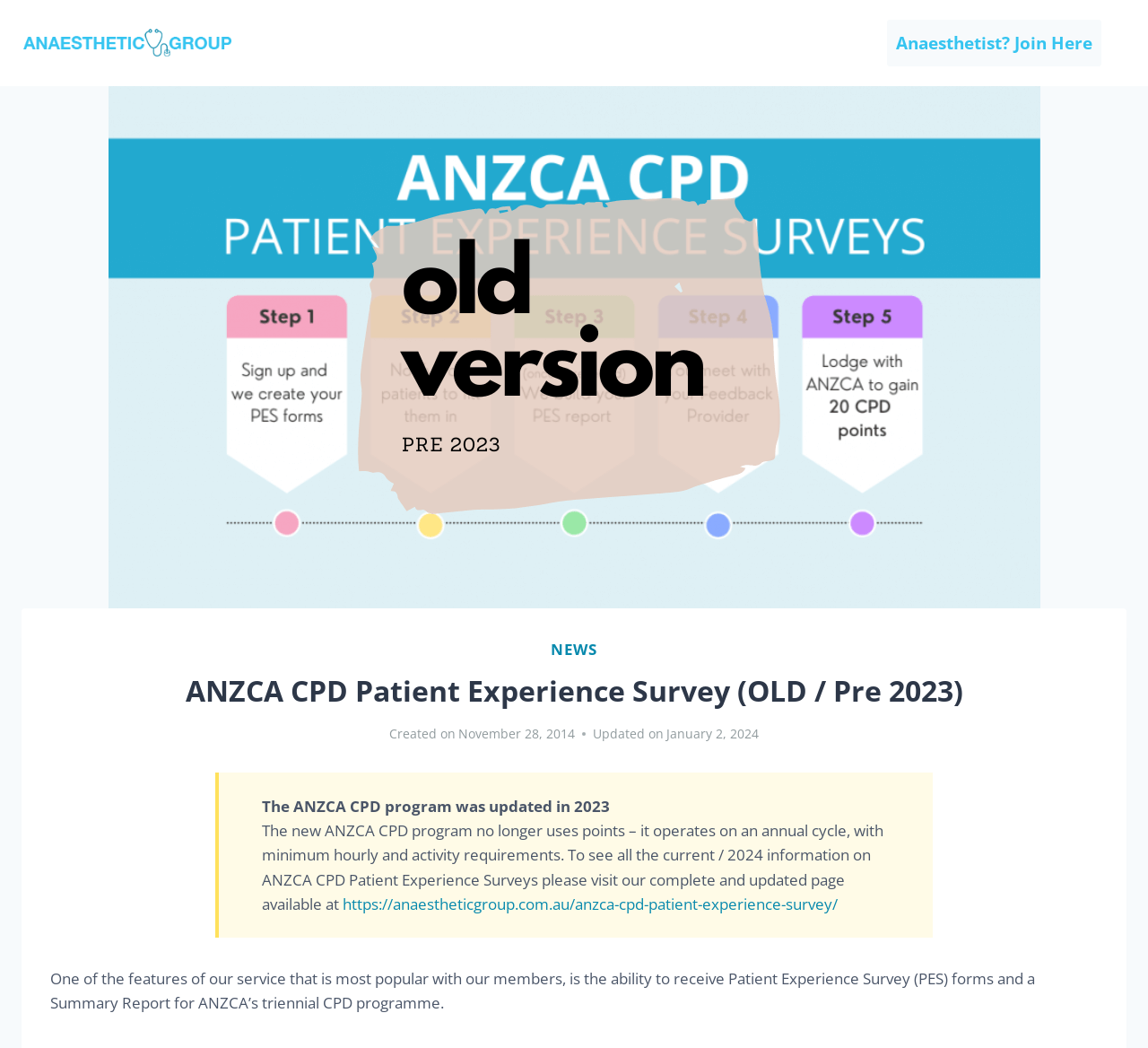Where can I find the updated information on ANZCA CPD Patient Experience Surveys?
Look at the image and answer the question using a single word or phrase.

https://anaestheticgroup.com.au/anzca-cpd-patient-experience-survey/